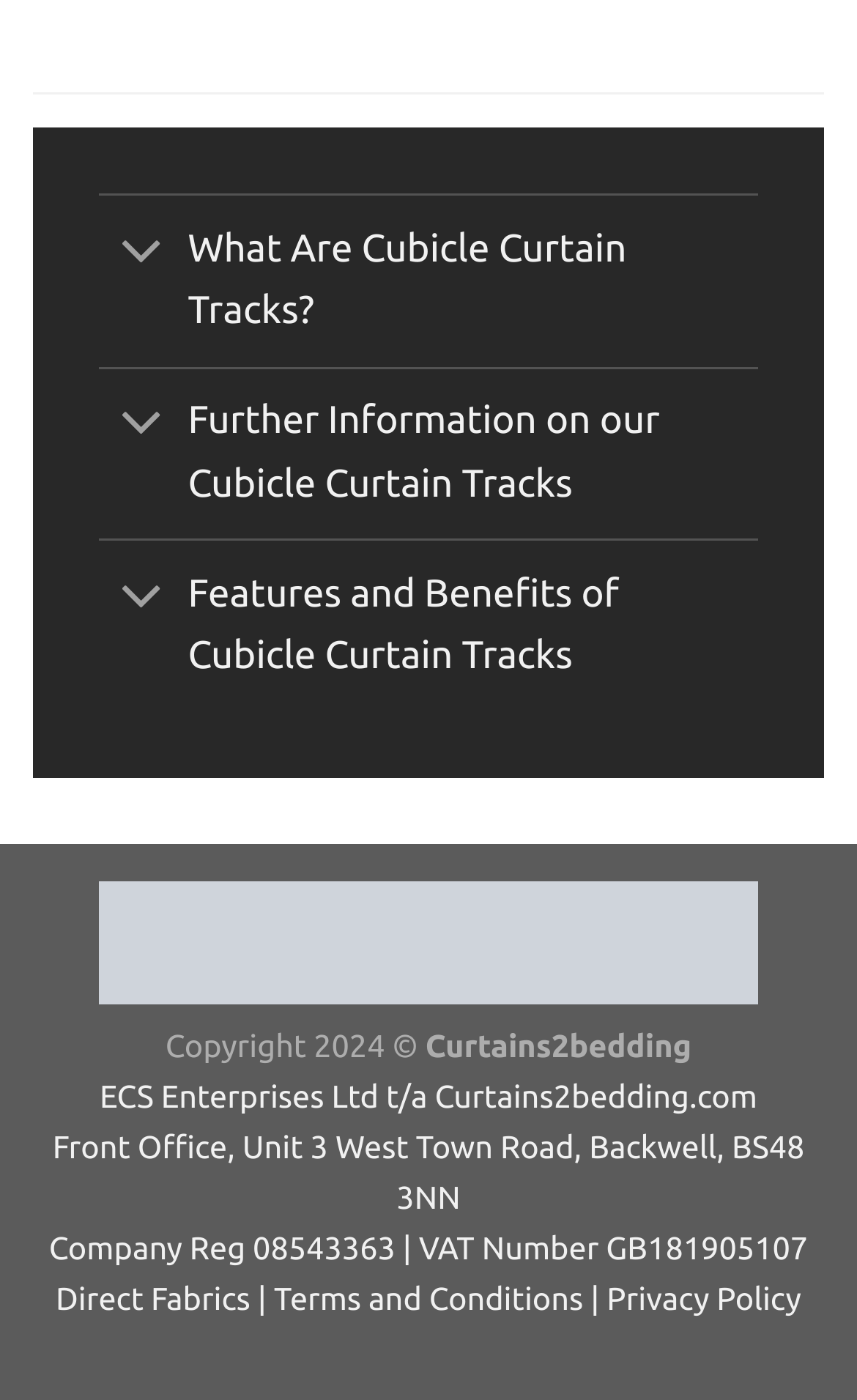Please identify the bounding box coordinates of the area that needs to be clicked to fulfill the following instruction: "Toggle Features and Benefits of Cubicle Curtain Tracks."

[0.115, 0.385, 0.885, 0.508]